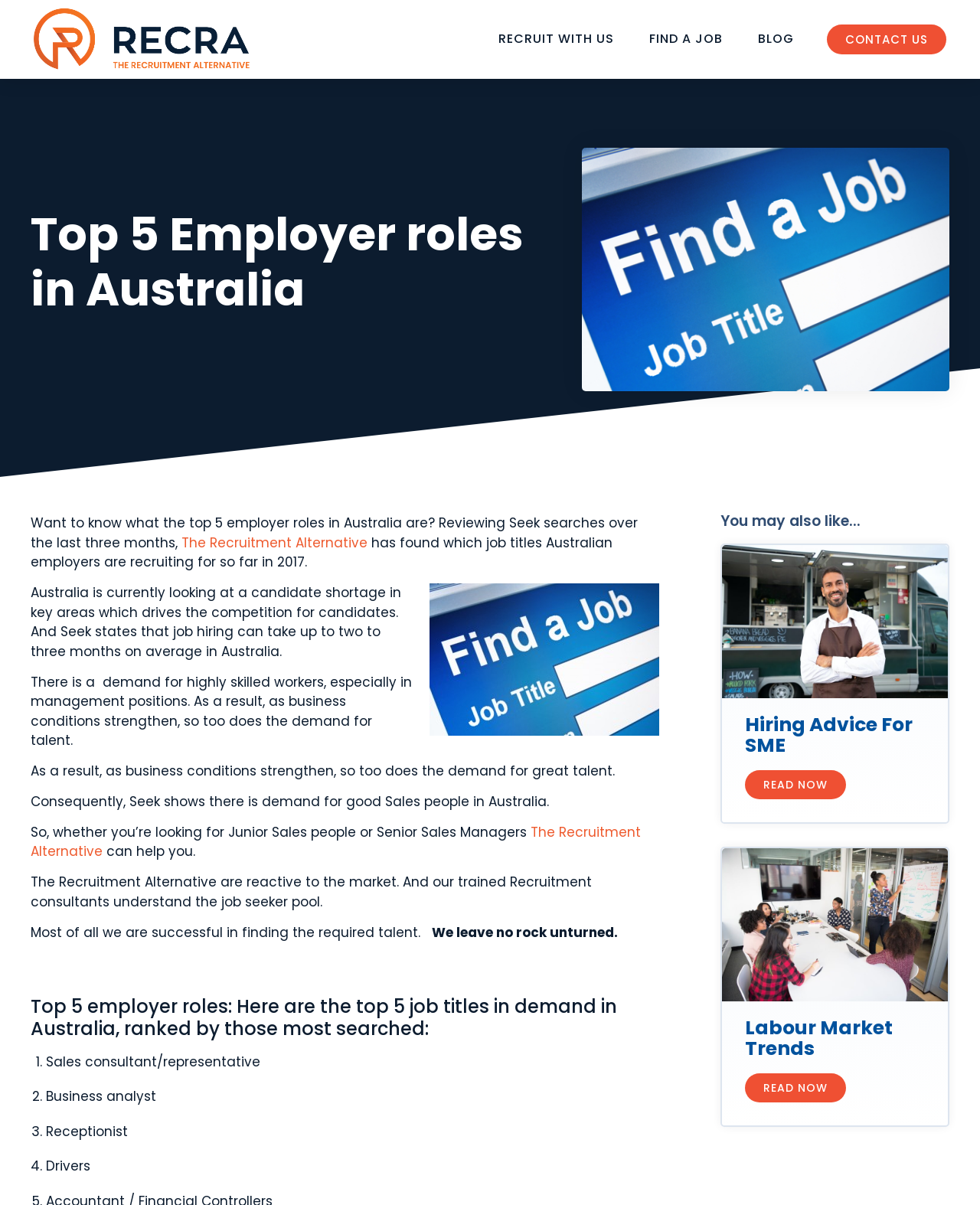Please answer the following query using a single word or phrase: 
What is the average time it takes to hire a job in Australia?

Two to three months